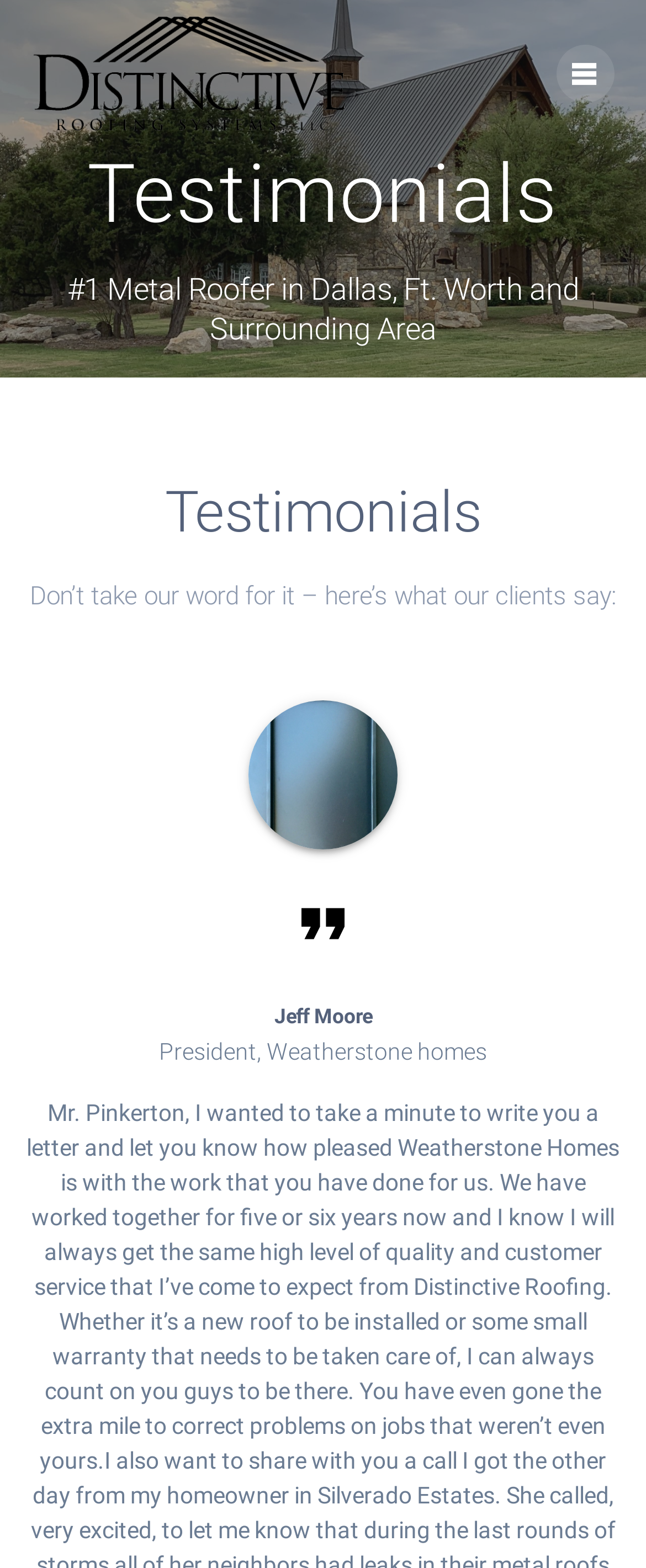Can you give a comprehensive explanation to the question given the content of the image?
What is the purpose of the webpage?

I found the answer by looking at the heading element that says 'Testimonials' and the static text element that says 'Don’t take our word for it – here’s what our clients say:', which indicates that the purpose of the webpage is to showcase client testimonials.